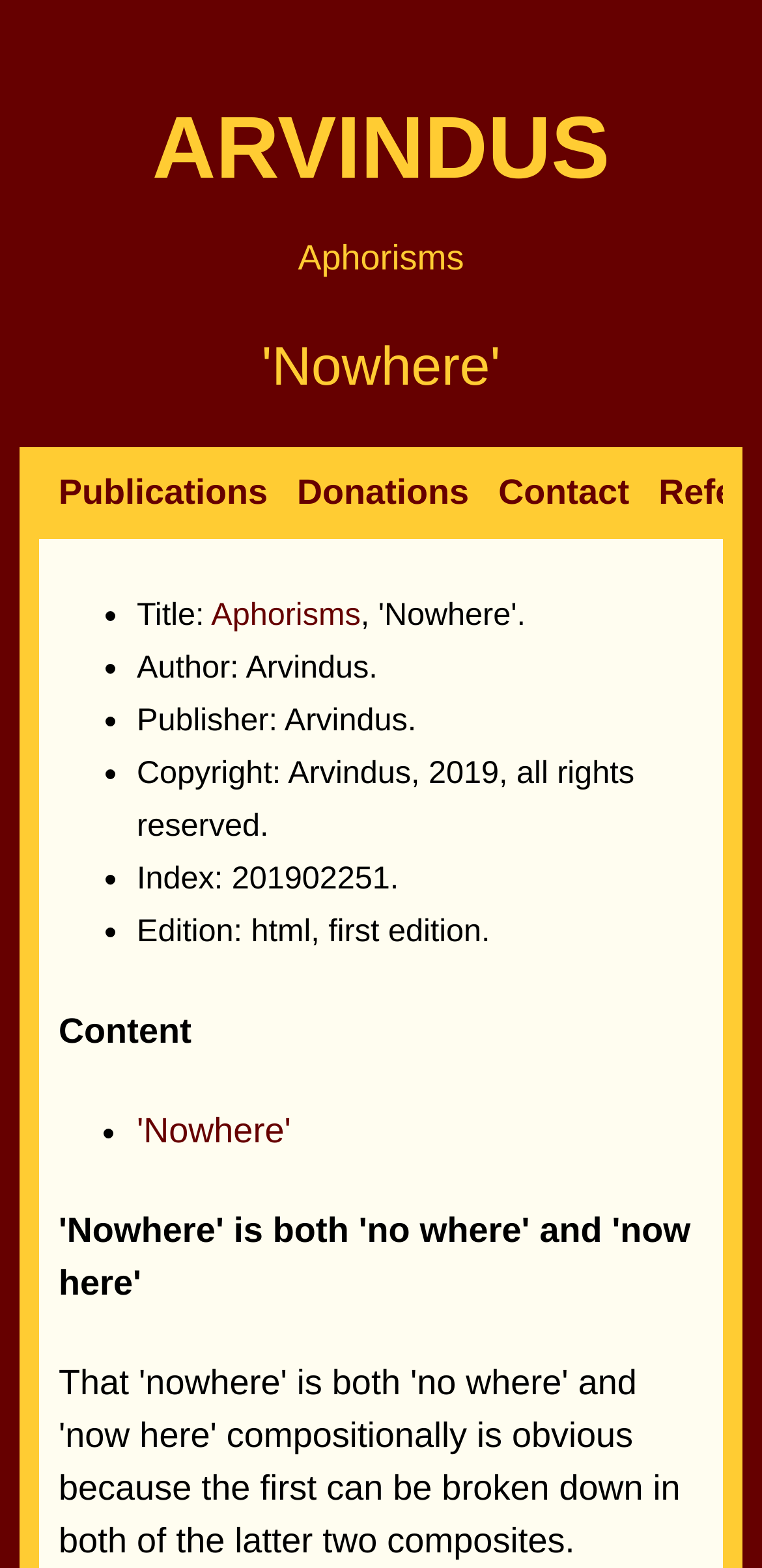What is the edition of 'Aphorisms'?
Respond to the question with a single word or phrase according to the image.

html, first edition